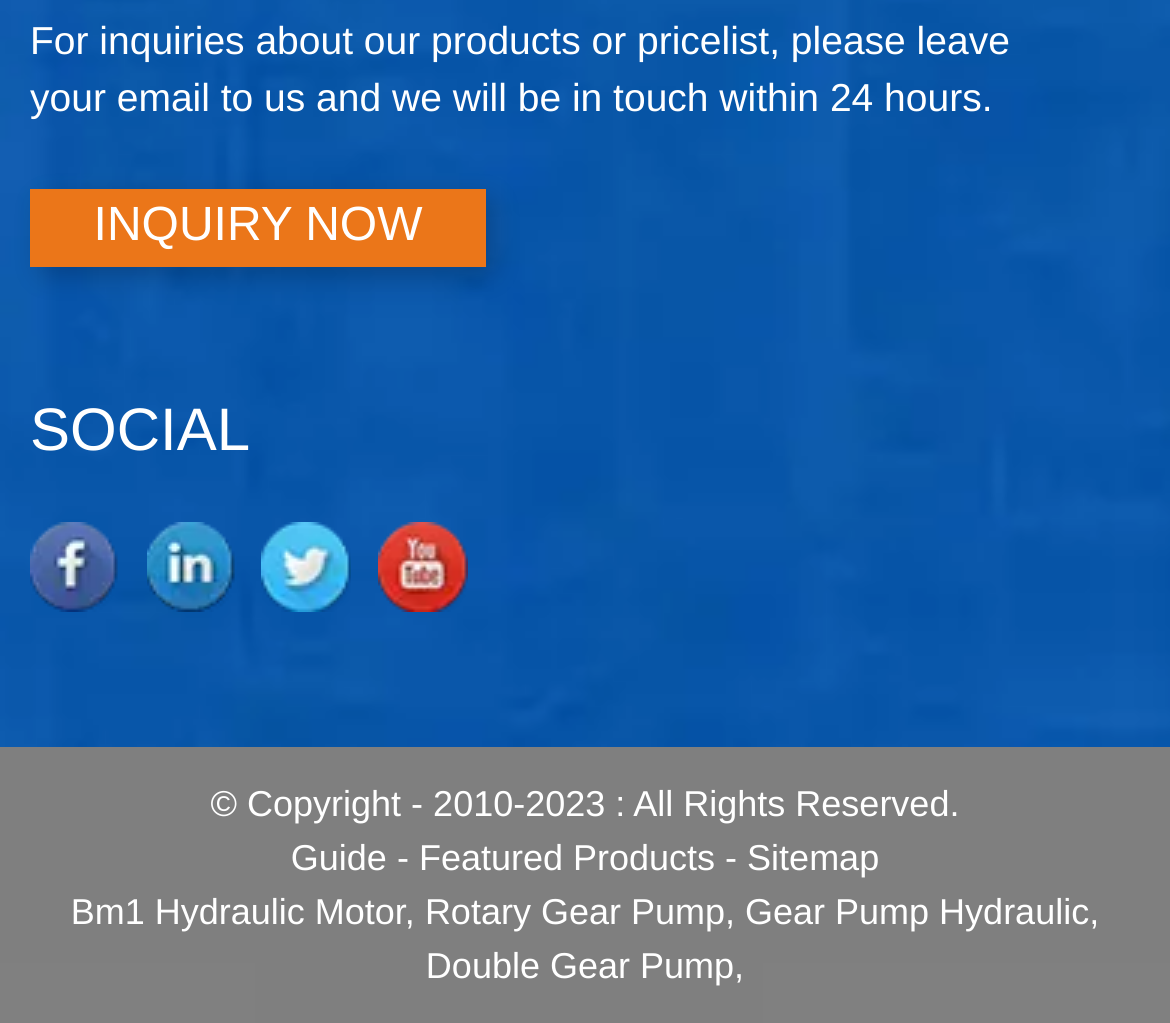Can you give a detailed response to the following question using the information from the image? What is the purpose of the 'Guide' link?

The 'Guide' link is placed at the bottom of the webpage, suggesting that it might lead to a guide or tutorial related to the products or services offered by the website.